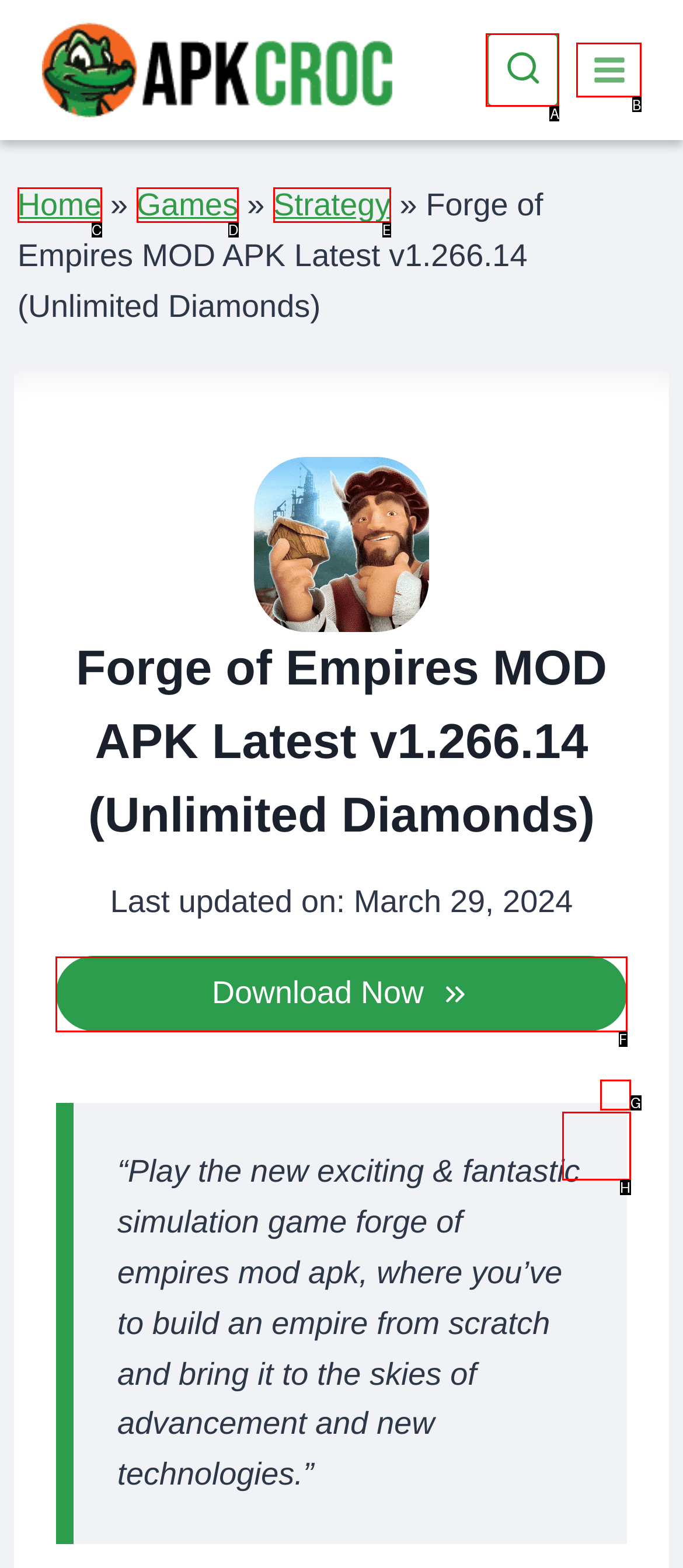Identify the letter of the option to click in order to Download the Forge of Empires MOD APK. Answer with the letter directly.

F